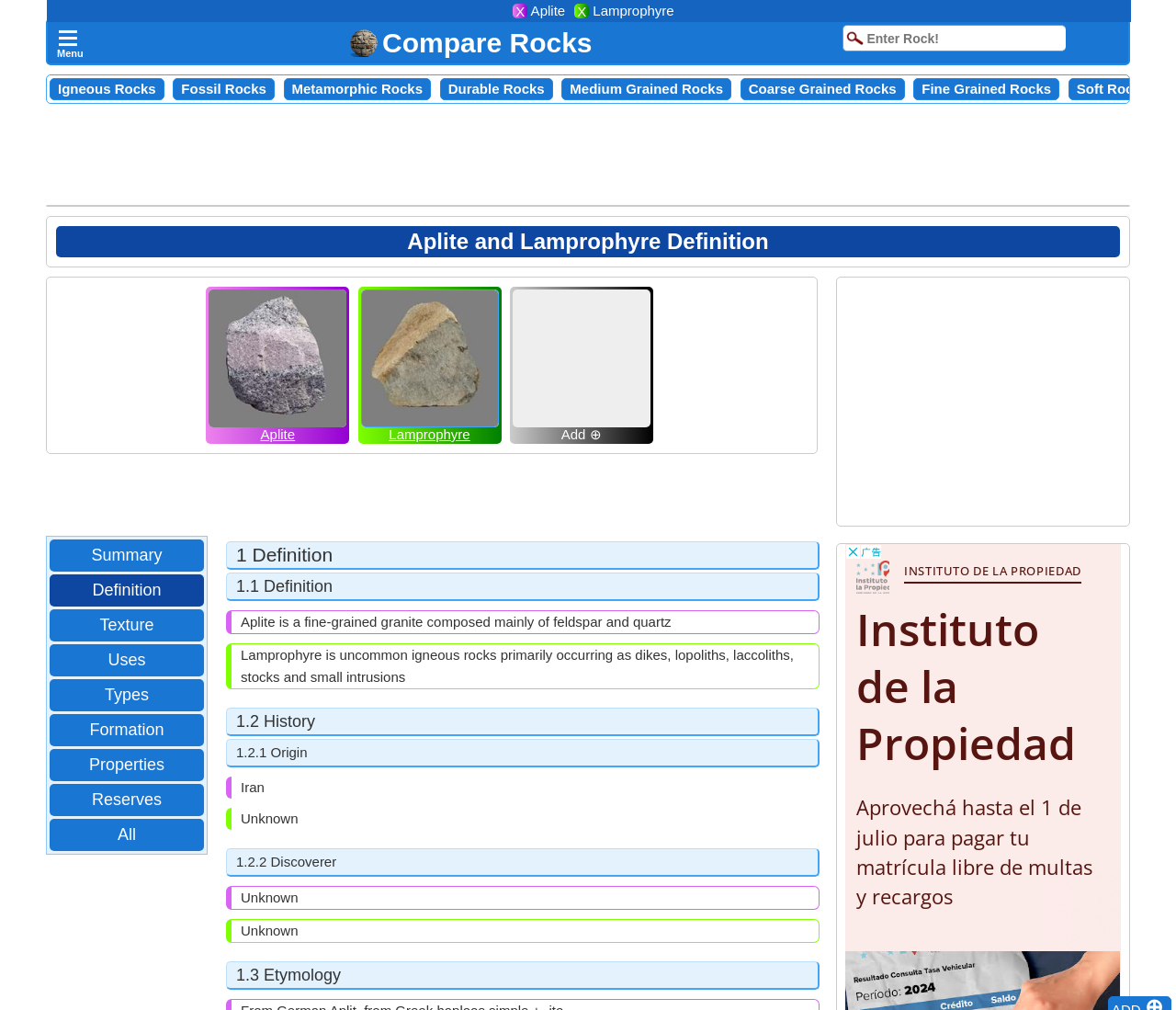What is the primary focus of the images on this webpage?
Using the image as a reference, give an elaborate response to the question.

The primary focus of the images on this webpage appears to be rocks, specifically Aplite and Lamprophyre, as evidenced by the presence of images with captions 'Aplite' and 'Lamprophyre'.